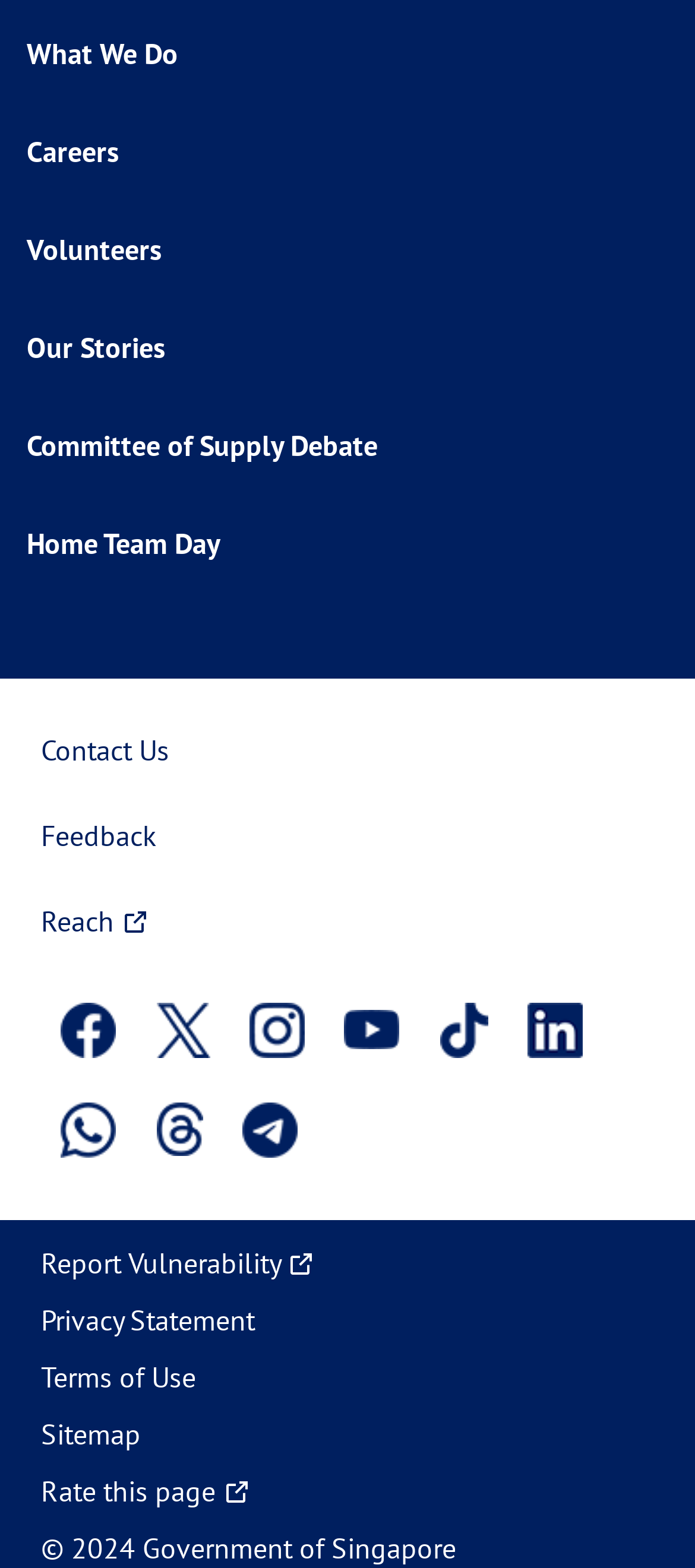What is the copyright information?
Please give a detailed and elaborate answer to the question.

At the very bottom of the page, I found a static text element with the bounding box coordinates indicating its position. The text reads '© 2024 Government of Singapore', which suggests that the webpage's content is copyrighted by the Government of Singapore in 2024.